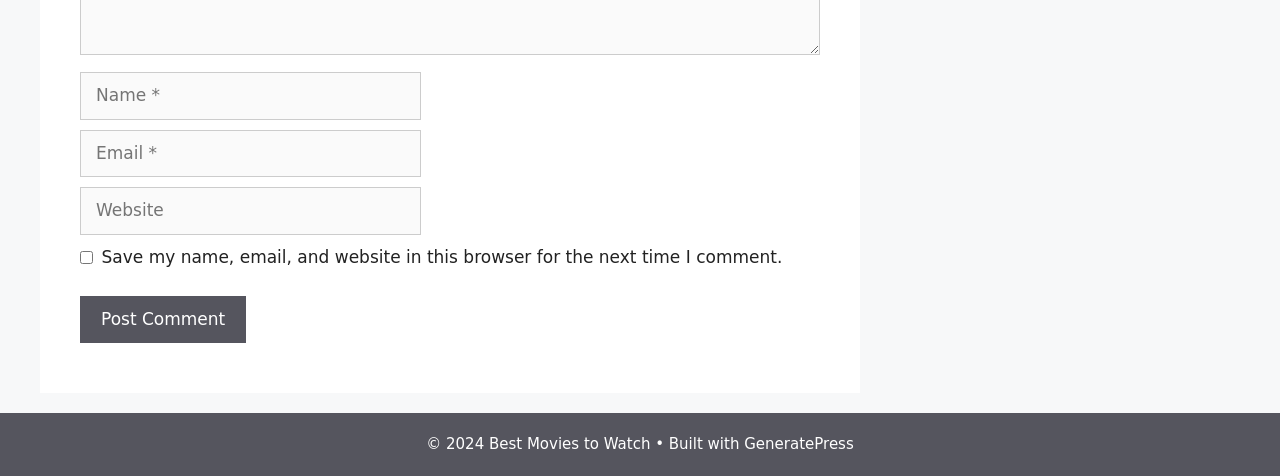Find the bounding box coordinates for the UI element that matches this description: "GeneratePress".

[0.581, 0.914, 0.667, 0.952]